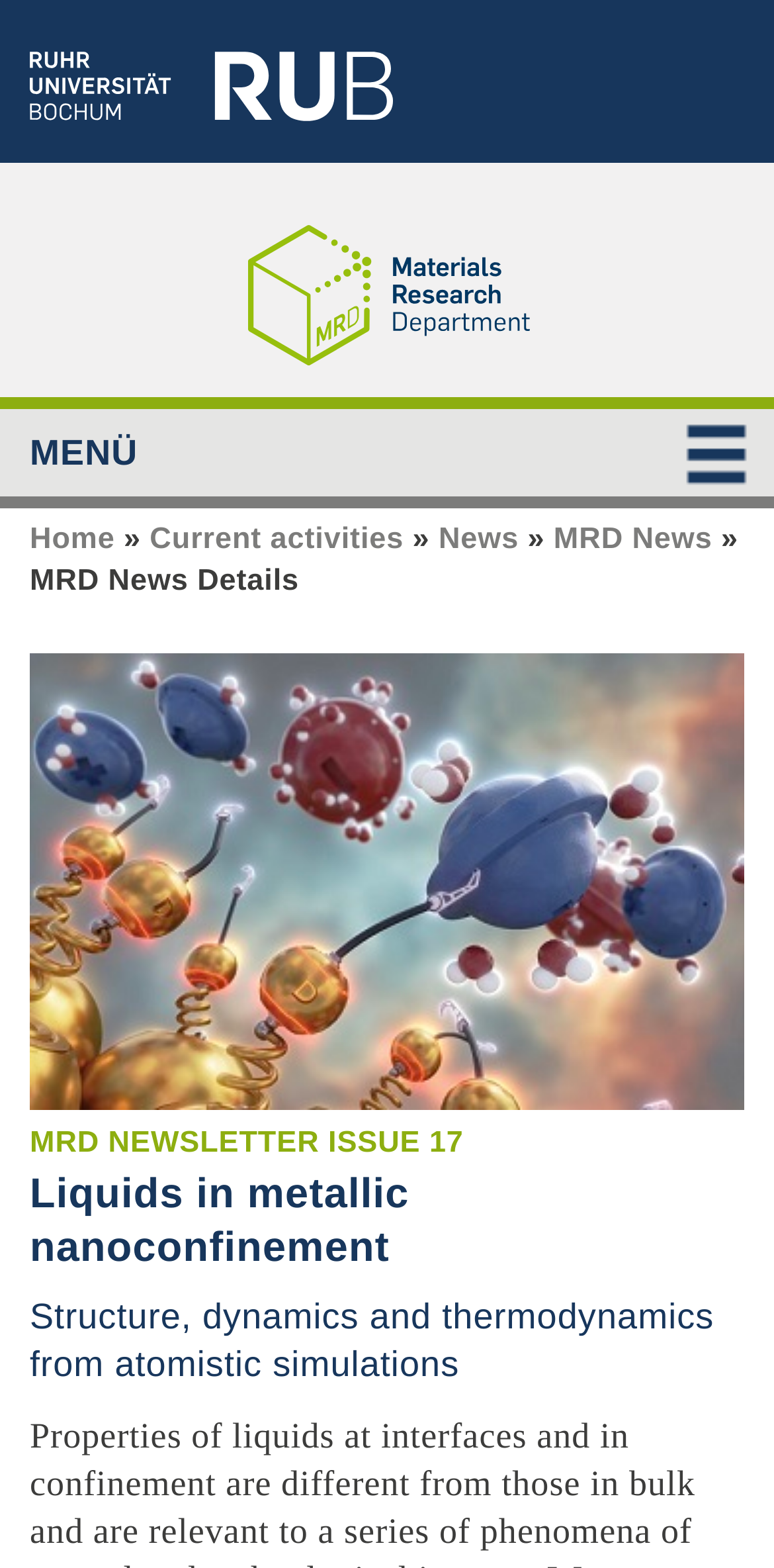How many links are there in the menu?
Refer to the image and provide a one-word or short phrase answer.

5